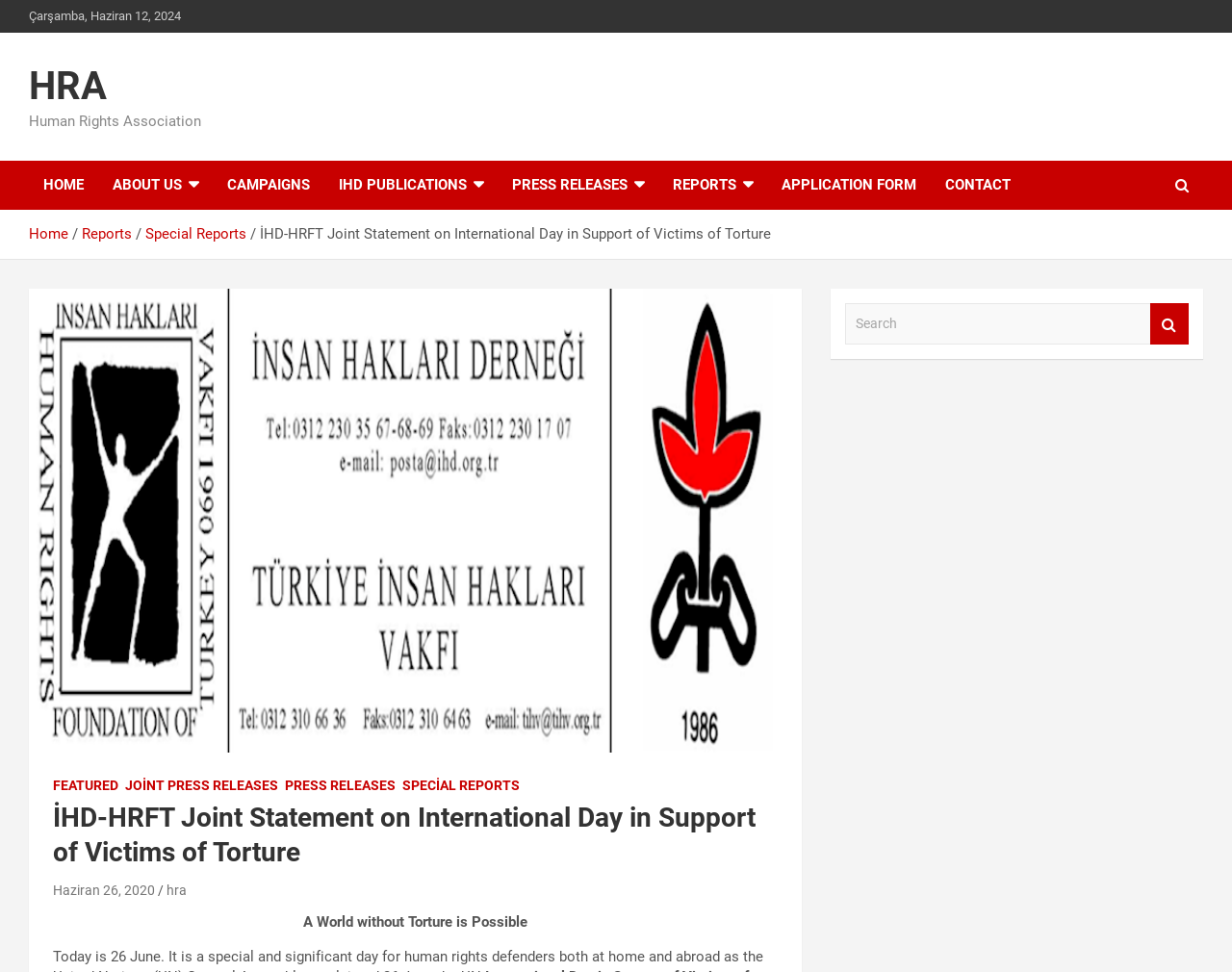Refer to the image and provide an in-depth answer to the question: 
What is the date displayed on the top of the webpage?

I found the date by looking at the StaticText element with the OCR text 'Çarşamba, Haziran 12, 2024' which is located at the top of the webpage.